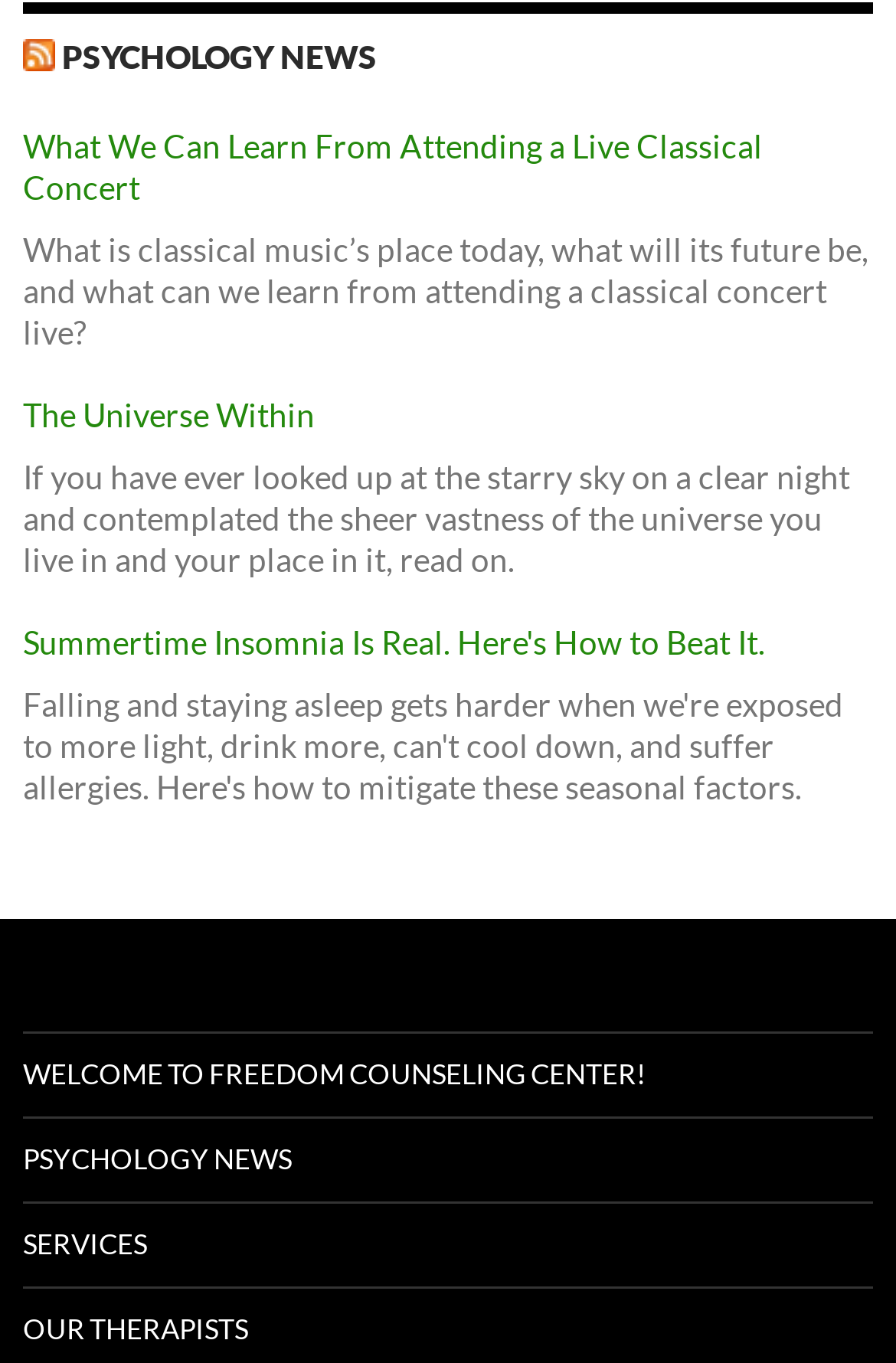Respond to the following question using a concise word or phrase: 
What is the name of the counseling center?

Freedom Counseling Center